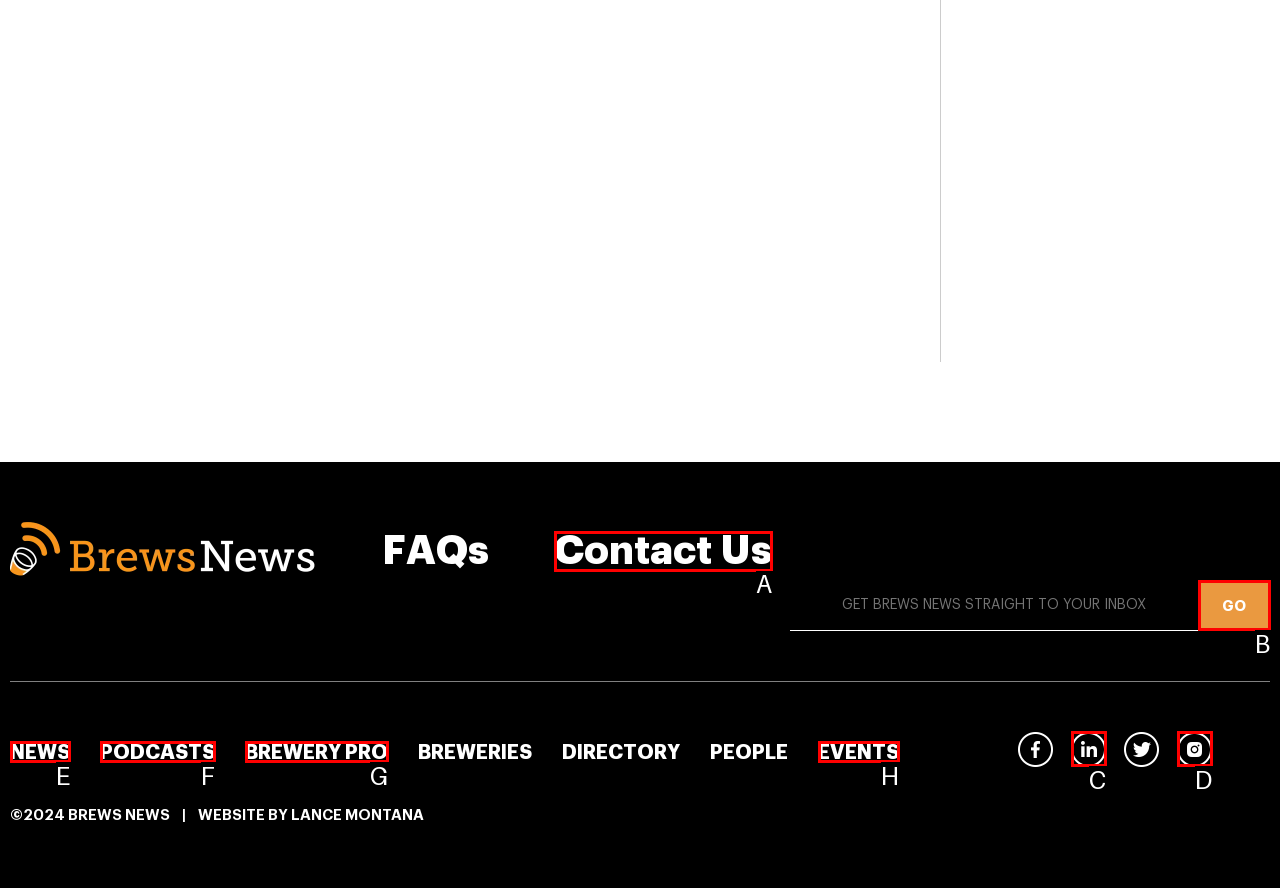Select the letter that aligns with the description: parent_node: Subscribe value="Go". Answer with the letter of the selected option directly.

B